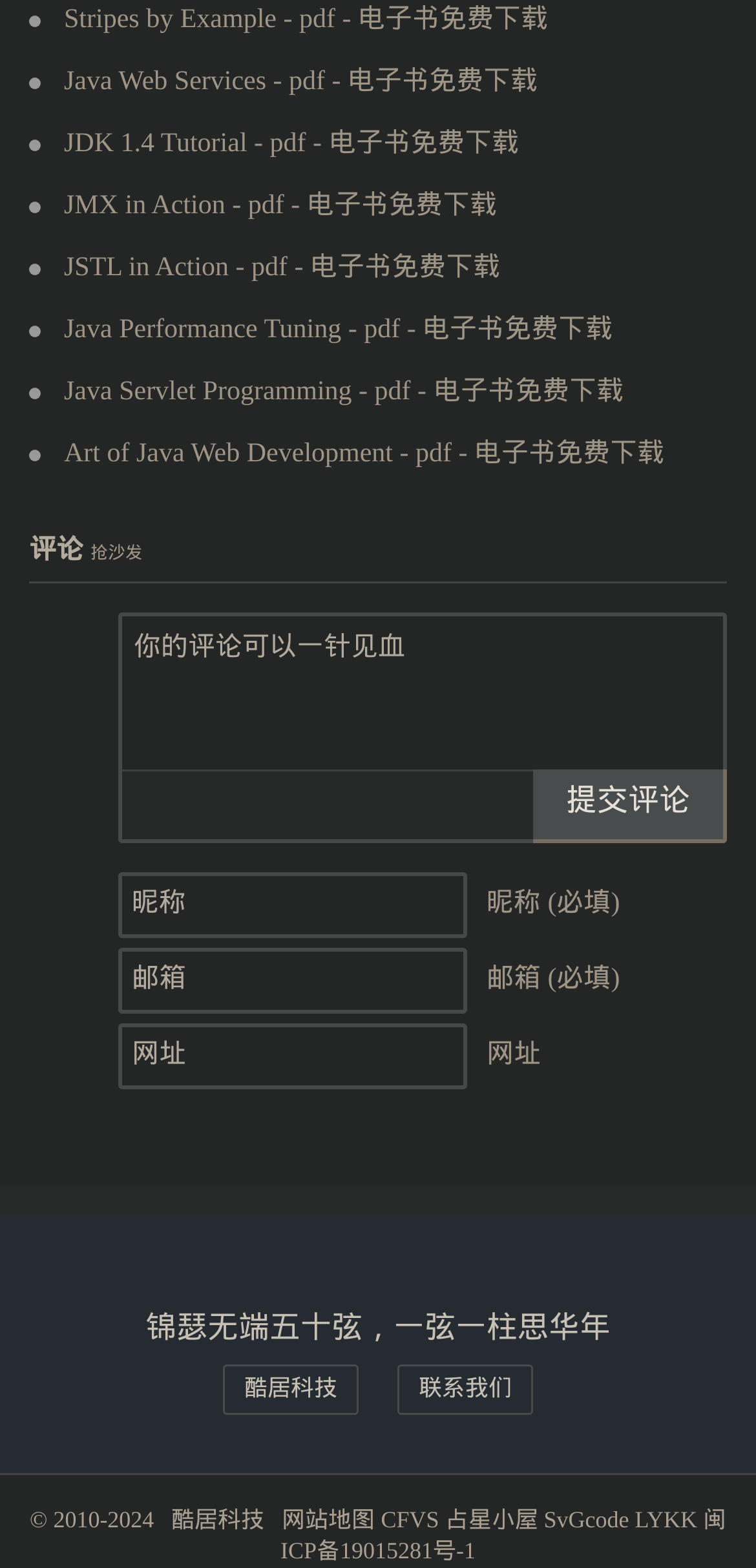What is the name of the website?
Look at the screenshot and give a one-word or phrase answer.

酷居科技